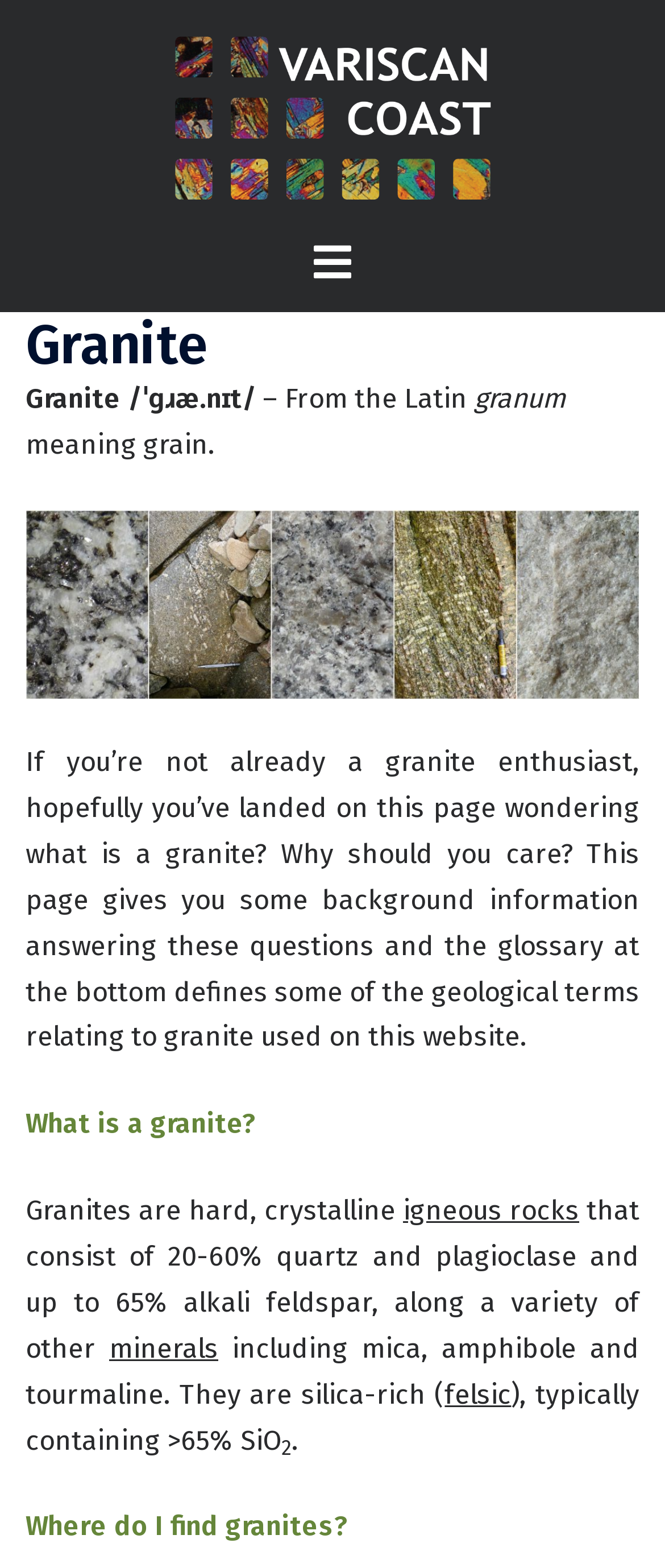Carefully observe the image and respond to the question with a detailed answer:
What is granite?

Based on the webpage content, granite is defined as hard, crystalline igneous rocks that consist of 20-60% quartz and plagioclase and up to 65% alkali feldspar, along with a variety of other minerals.